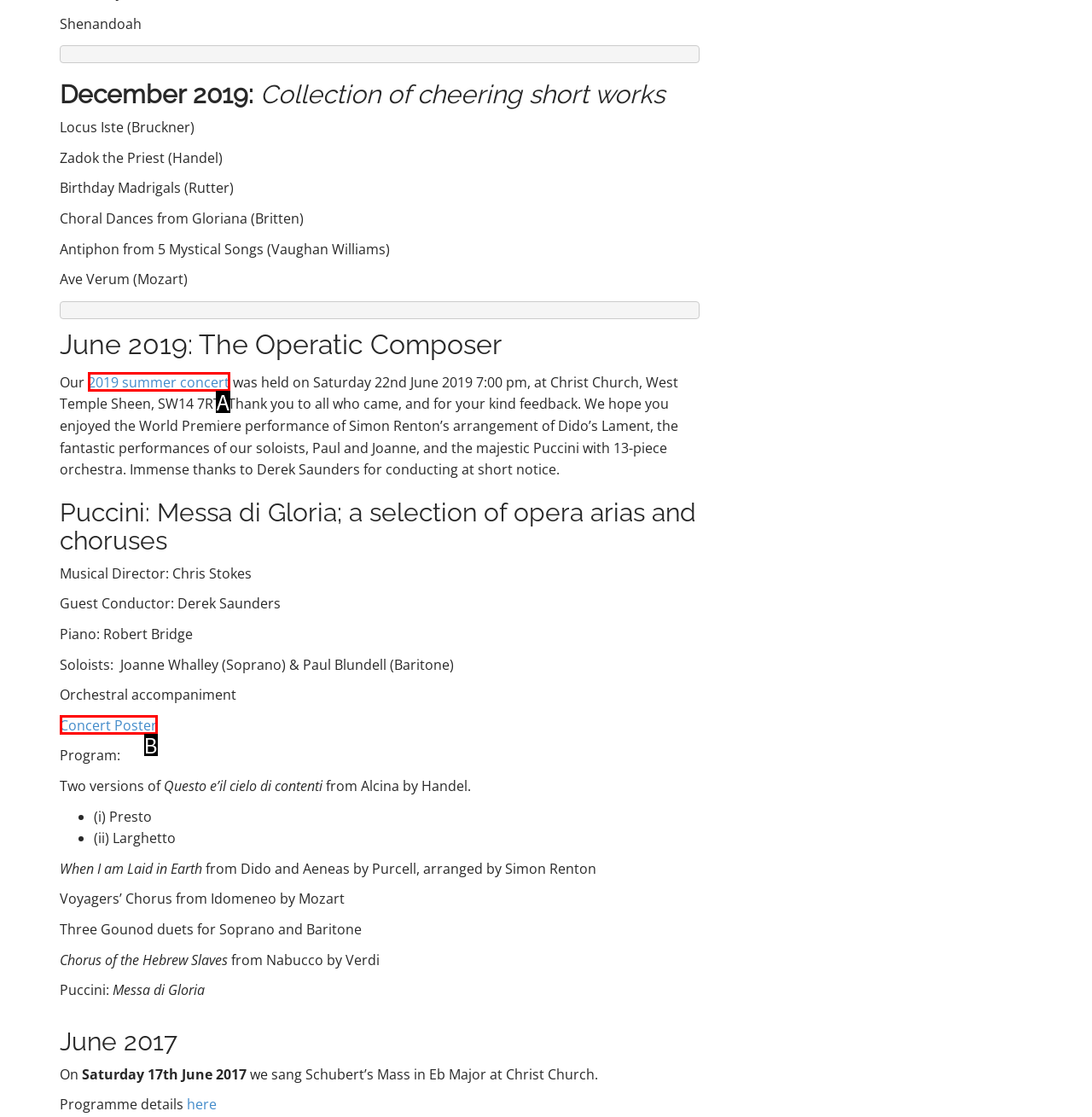Assess the description: Concert Poster and select the option that matches. Provide the letter of the chosen option directly from the given choices.

B